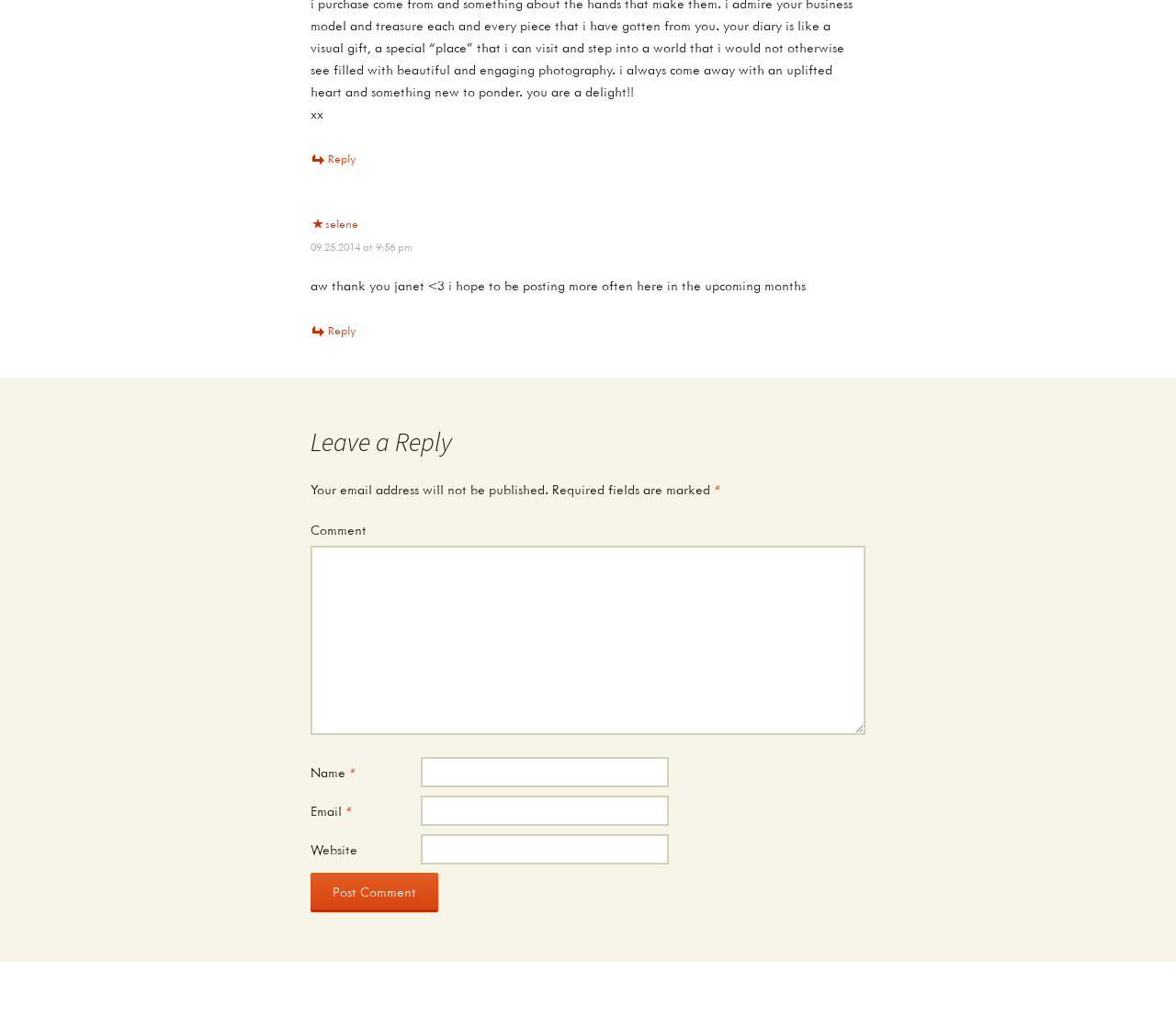What is the date of the comment?
Please provide a single word or phrase based on the screenshot.

09.25.2014